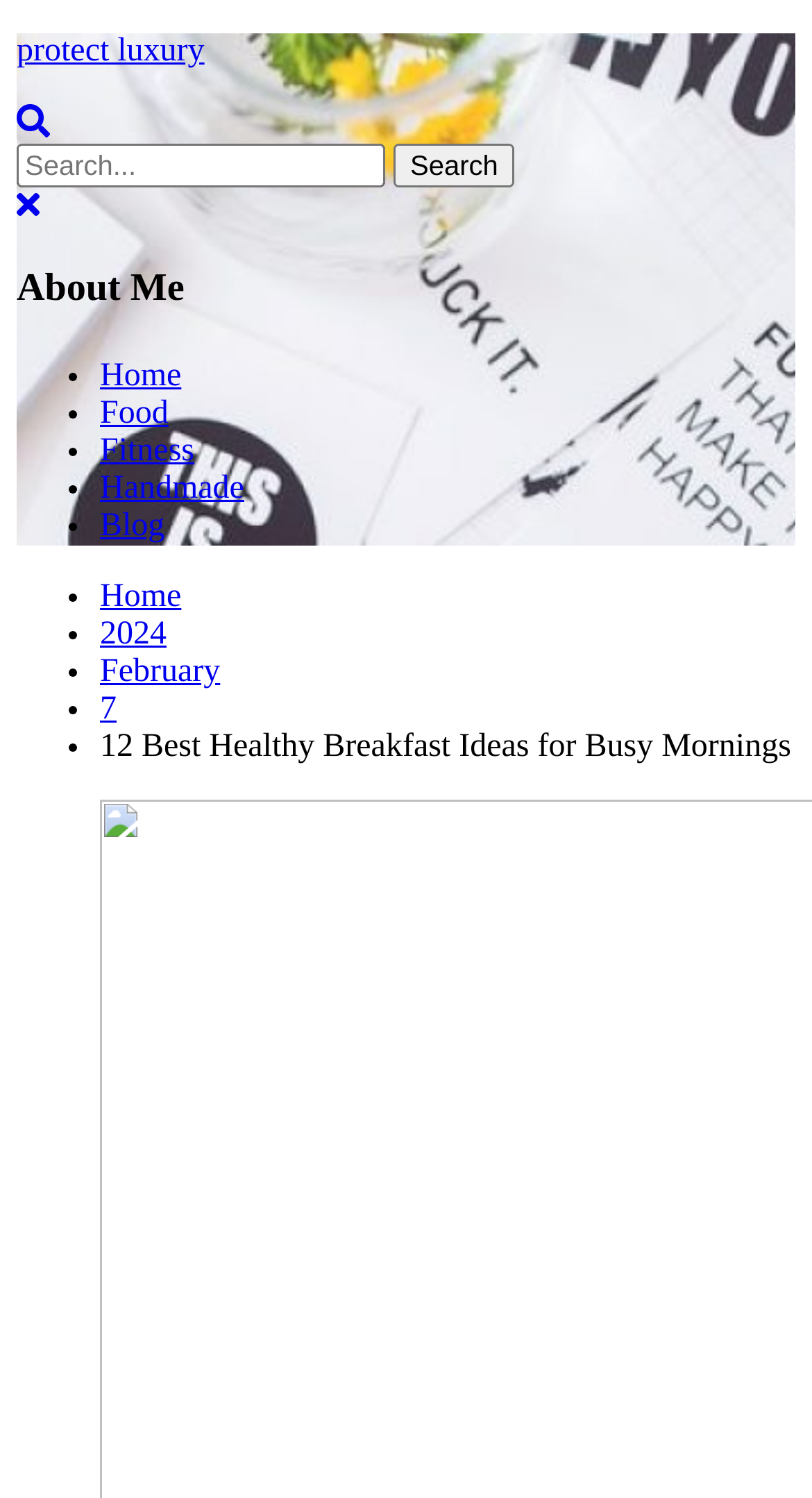Illustrate the webpage with a detailed description.

This webpage is about healthy breakfast ideas, specifically 12 best options for busy mornings. At the top left corner, there is a link to "Skip to content" and a link to the website's name "protect luxury" next to it. On the same line, there is a search bar with a magnifying glass icon and a "Search" button. 

Below the search bar, there are several navigation links, including "About Me", and a list of categories such as "Home", "Food", "Fitness", "Handmade", and "Blog", each separated by a bullet point. 

Further down, there is a breadcrumb navigation section that shows the current page's location in the website's hierarchy, with links to "Home", "2024", "February", and "7". 

The main content of the page is headed by a title "12 Best Healthy Breakfast Ideas for Busy Mornings", which is likely the introduction to a list of breakfast ideas.